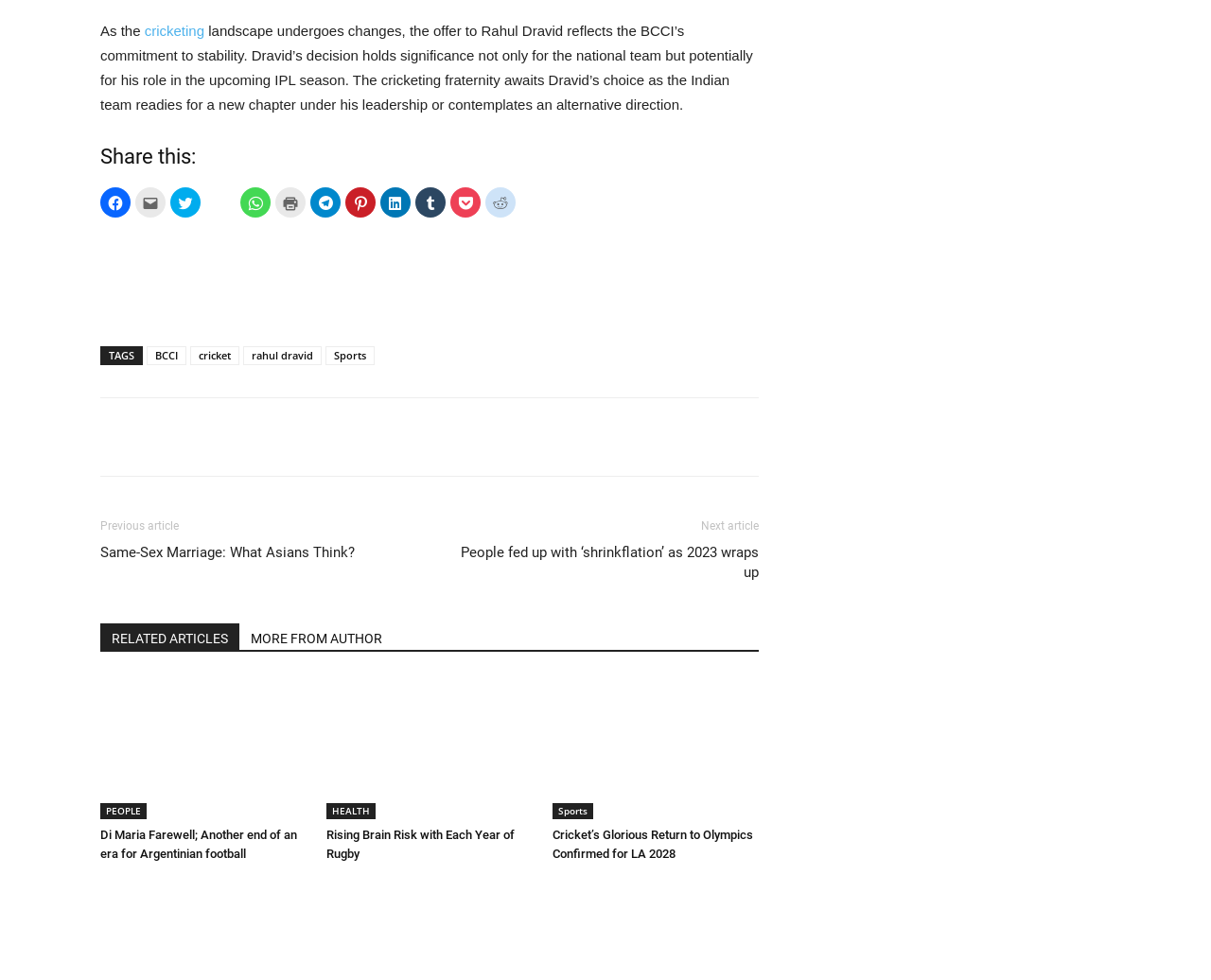Identify the bounding box coordinates for the UI element mentioned here: "Same-Sex Marriage: What Asians Think?". Provide the coordinates as four float values between 0 and 1, i.e., [left, top, right, bottom].

[0.083, 0.554, 0.293, 0.575]